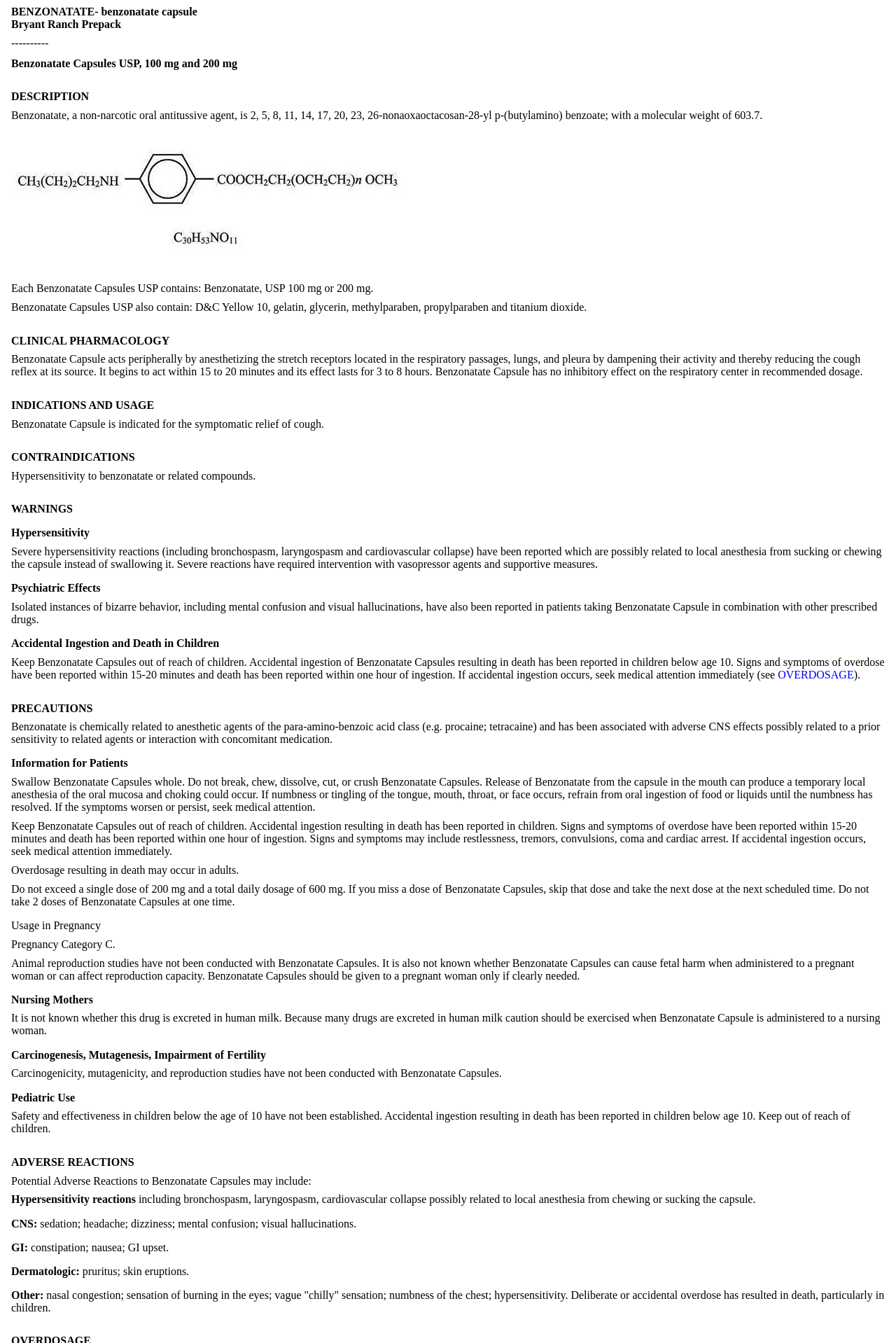Write a detailed summary of the webpage.

This webpage appears to be a product description or a medication guide for Benzonatate Capsules USP, 100 mg and 200 mg. At the top of the page, there is a heading with the product name, followed by a brief description of the manufacturer, Bryant Ranch Prepack.

Below the heading, there is a section titled "DESCRIPTION" that provides a detailed description of the medication, including its chemical structure, which is accompanied by an image. The text explains that Benzonatate is a non-narcotic oral antitussive agent and lists its ingredients.

The page is divided into several sections, including "CLINICAL PHARMACOLOGY", "INDICATIONS AND USAGE", "CONTRAINDICATIONS", "WARNINGS", "PRECAUTIONS", and "ADVERSE REACTIONS", among others. Each section provides detailed information about the medication, including its effects, potential interactions, and possible side effects.

Throughout the page, there are several headings and subheadings that organize the content and make it easier to read. The text is dense and informative, suggesting that the page is intended for healthcare professionals or individuals who need detailed information about the medication.

There are no images on the page except for the chemical structure of Benzonatate. The overall layout is clean and easy to follow, with clear headings and concise text.